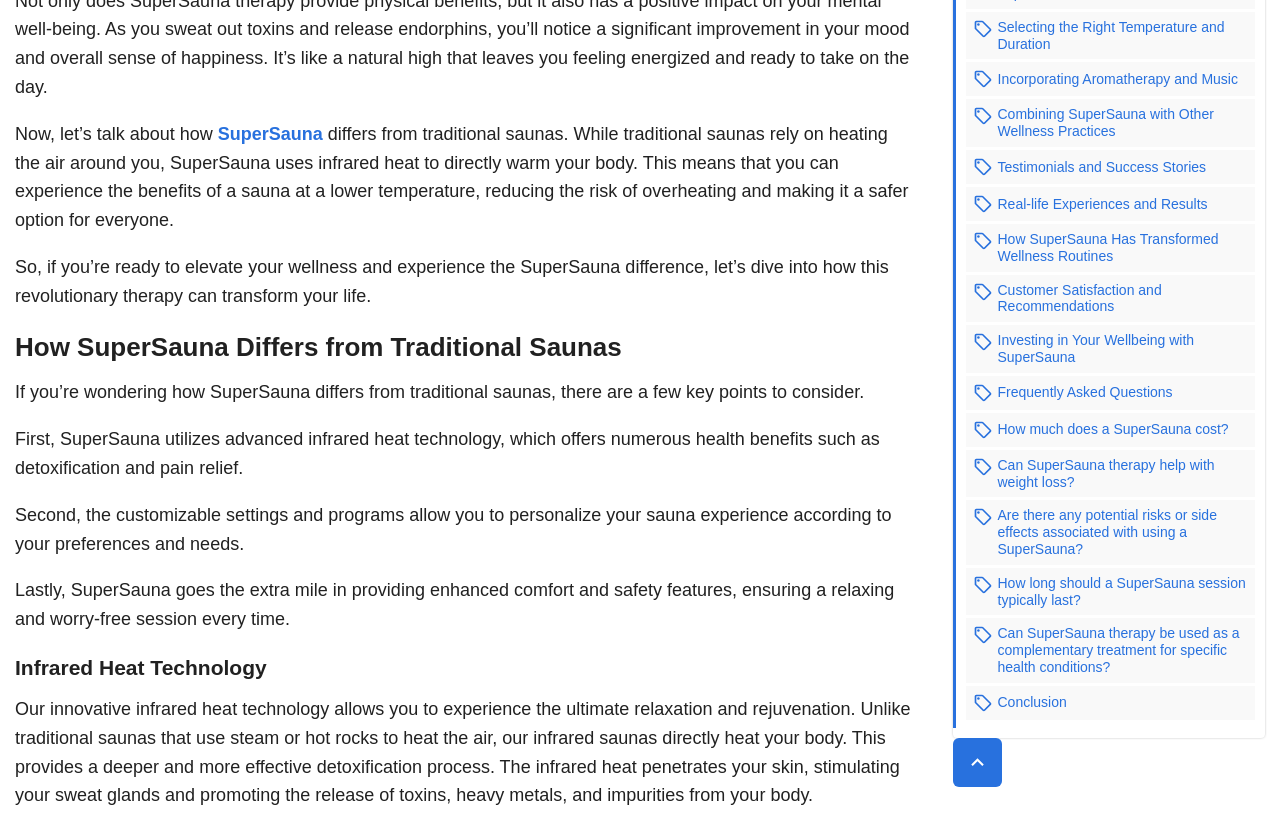What is the name of the sauna technology?
Use the information from the image to give a detailed answer to the question.

The webpage is describing a sauna technology, and the name of this technology is mentioned as 'SuperSauna' in the text.